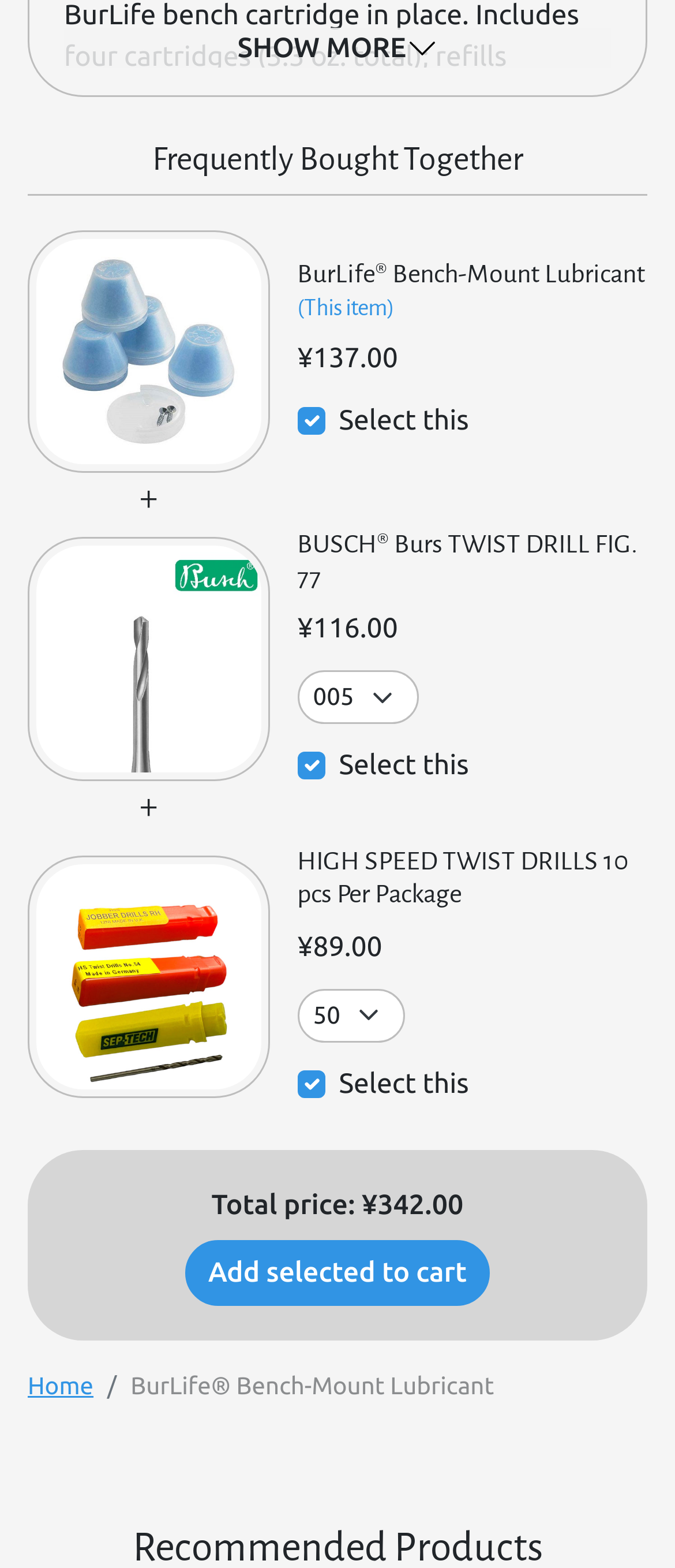Identify and provide the bounding box coordinates of the UI element described: "parent_node: Select this". The coordinates should be formatted as [left, top, right, bottom], with each number being a float between 0 and 1.

[0.441, 0.26, 0.482, 0.277]